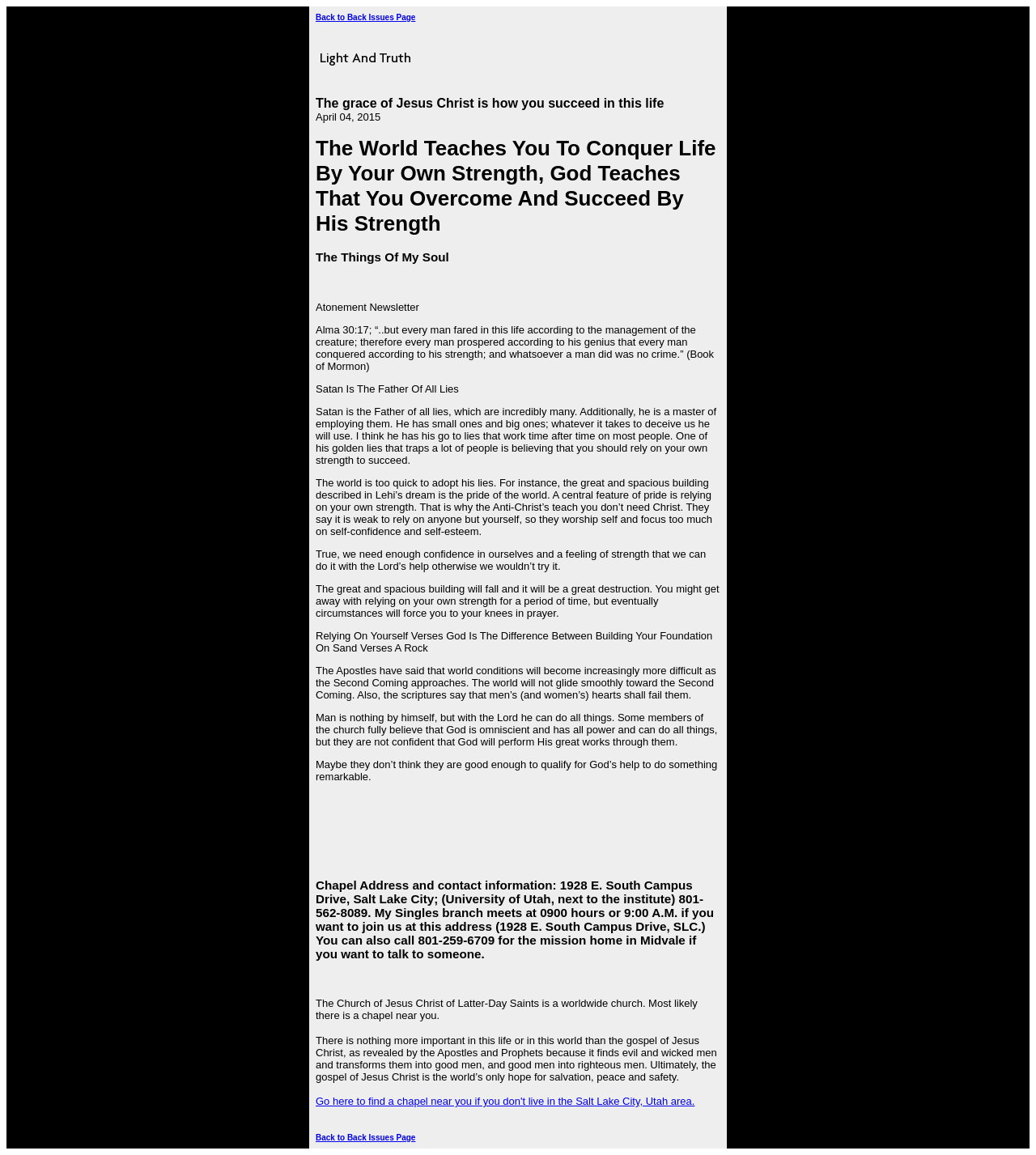Respond to the question below with a single word or phrase: What is the scripture reference mentioned in the article?

Alma 30:17